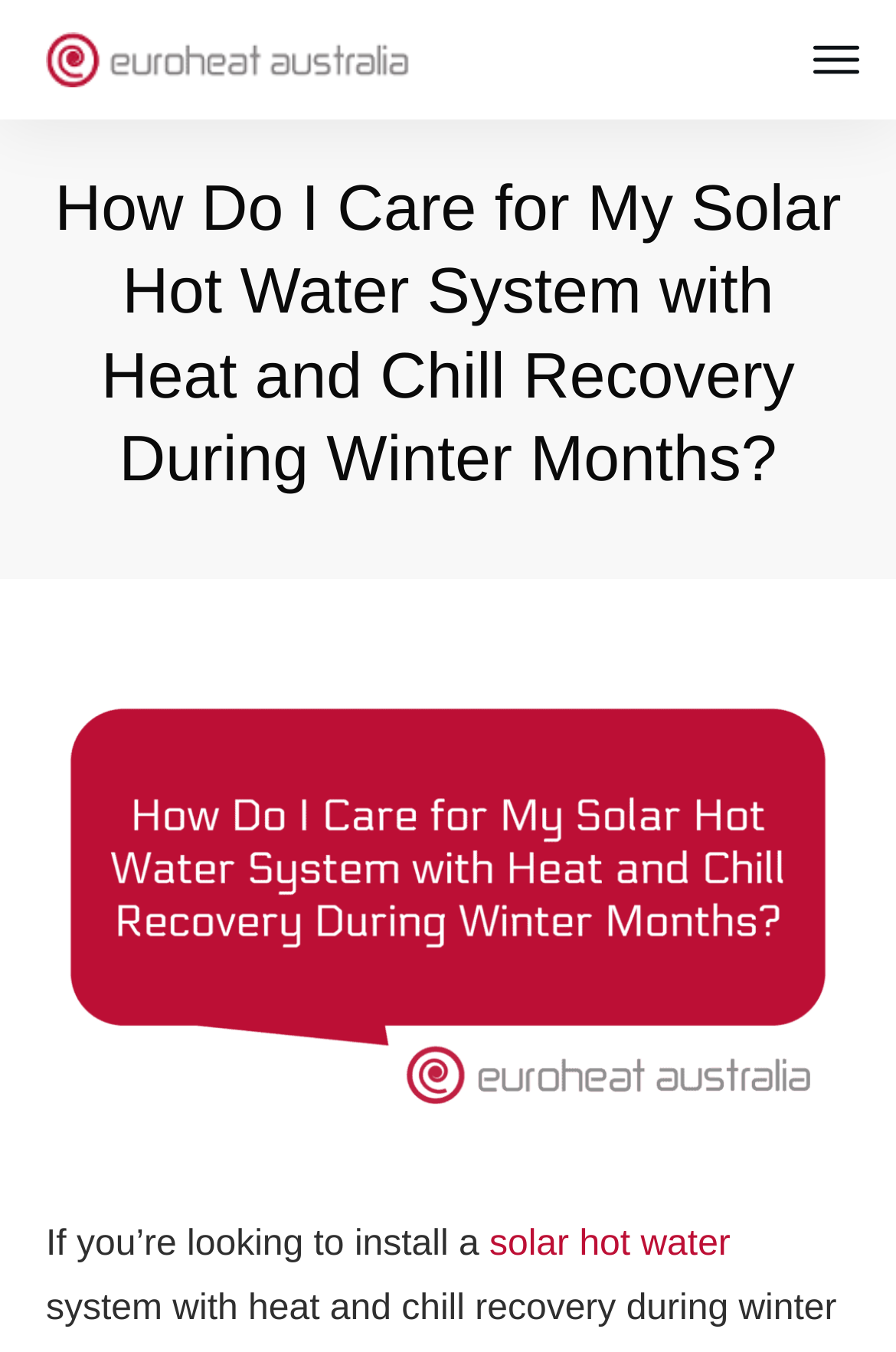Describe the entire webpage, focusing on both content and design.

The webpage appears to be an informative article about caring for a solar hot water system with heat and chill recovery during winter months. At the top of the page, there are two links, one on the left and one on the right, which may be navigation links or social media links. Below these links, there is a heading that repeats the title of the article, "How Do I Care for My Solar Hot Water System with Heat and Chill Recovery During Winter Months?".

To the right of the heading, there are two identical images, which may be icons or logos. Below the heading, there is a link that repeats the title of the article again. Further down the page, there is a paragraph of text that starts with "If you’re looking to install a" and continues with a link to "solar hot water". This paragraph is likely the introduction to the article, which provides information on installing and caring for solar hot water systems during winter months.